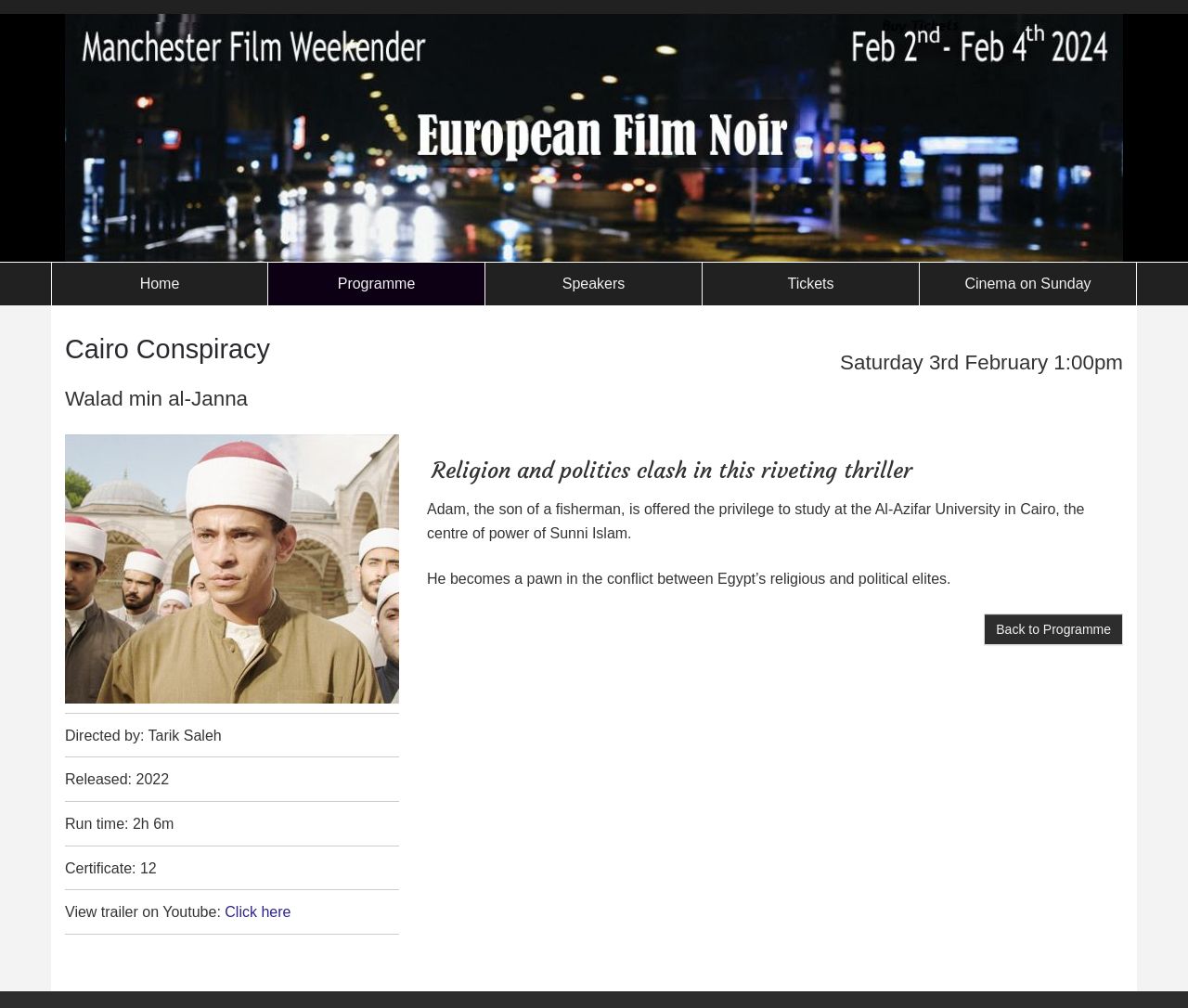Where can the trailer of the film be viewed?
Look at the image and answer with only one word or phrase.

Youtube